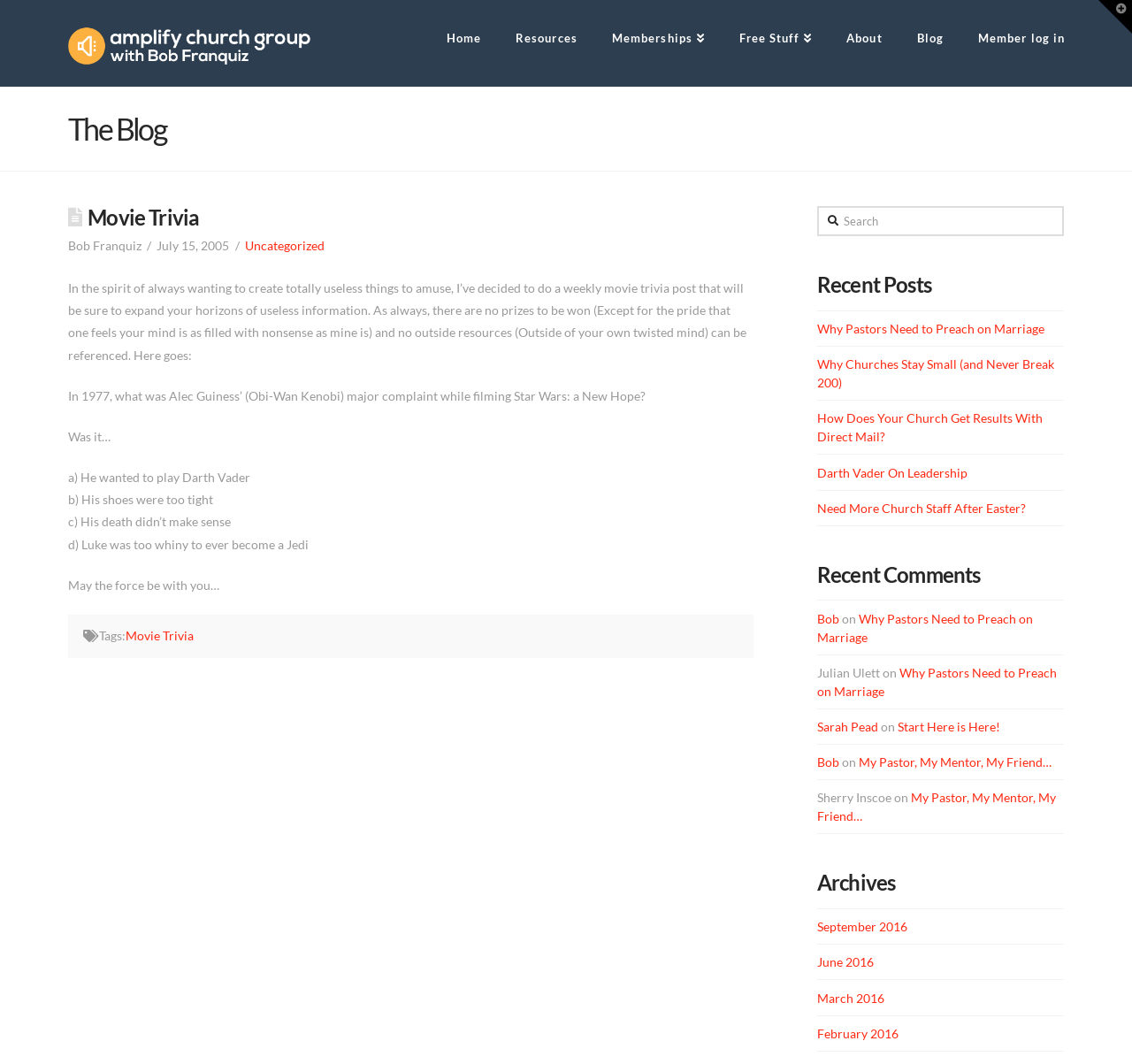Given the content of the image, can you provide a detailed answer to the question?
What is the purpose of the search box?

The purpose of the search box can be inferred from its location and label. It is located at the top right corner of the webpage, and it has a label 'Search'. It is likely that the search box is used to search for content within the blog.